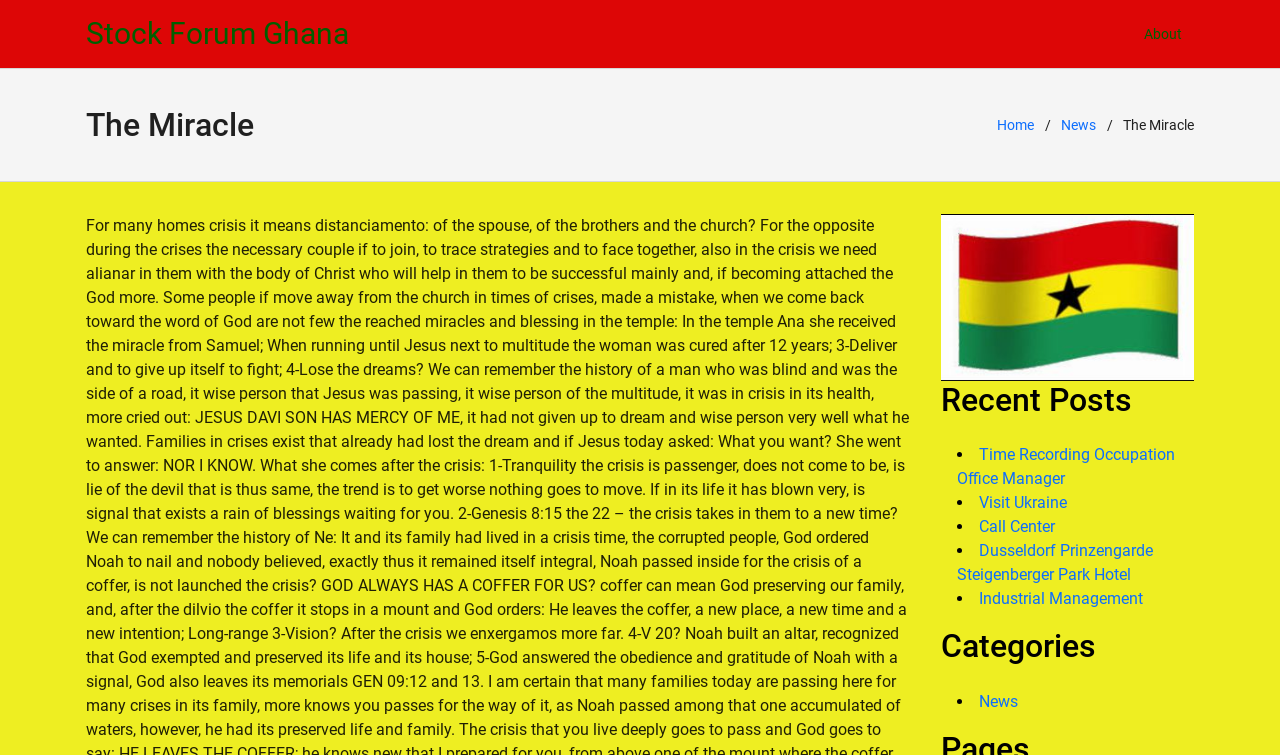Respond to the question below with a single word or phrase: How many links are under Recent Posts?

4